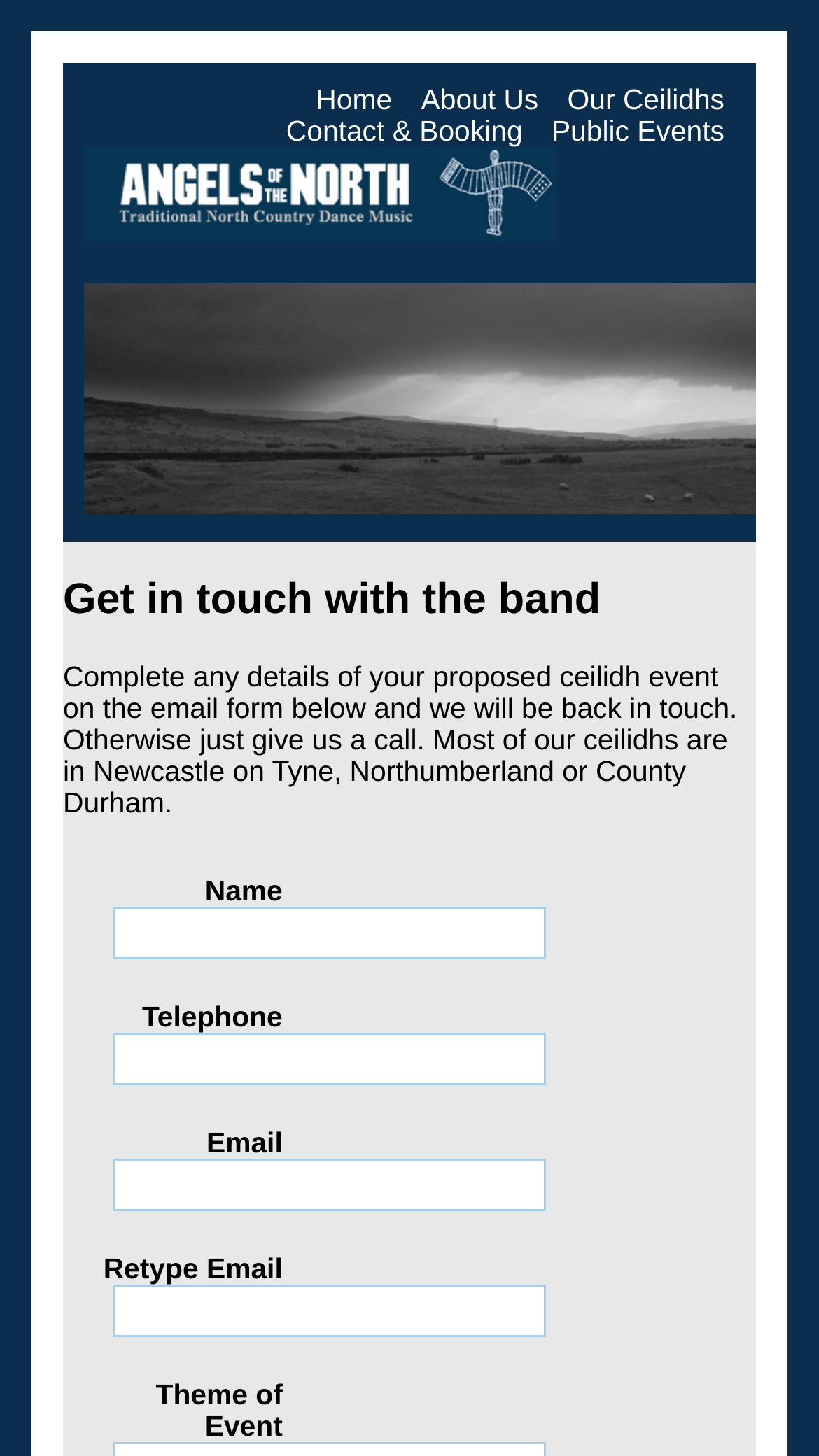Determine the bounding box coordinates of the clickable element necessary to fulfill the instruction: "Fill in the Name field". Provide the coordinates as four float numbers within the 0 to 1 range, i.e., [left, top, right, bottom].

[0.138, 0.623, 0.667, 0.659]